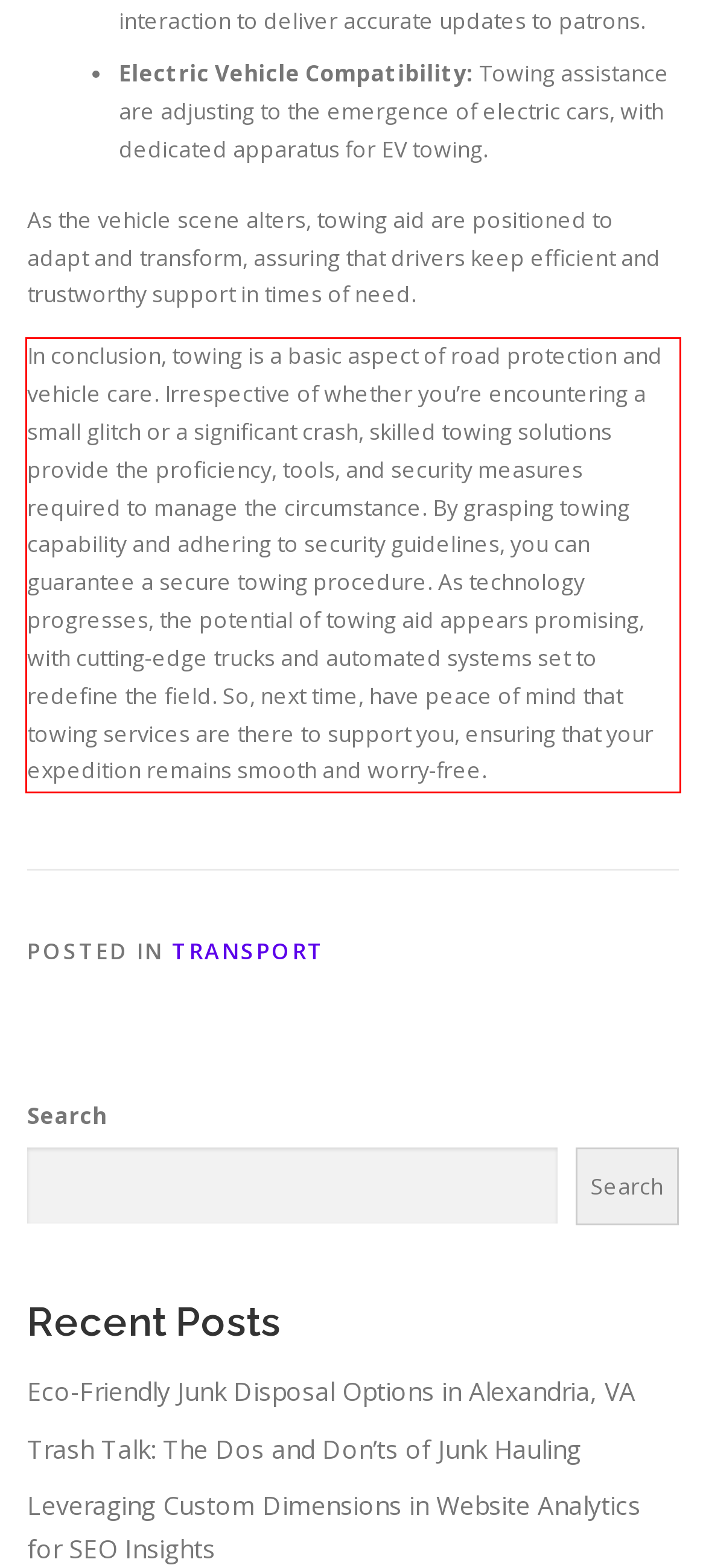From the screenshot of the webpage, locate the red bounding box and extract the text contained within that area.

In conclusion, towing is a basic aspect of road protection and vehicle care. Irrespective of whether you’re encountering a small glitch or a significant crash, skilled towing solutions provide the proficiency, tools, and security measures required to manage the circumstance. By grasping towing capability and adhering to security guidelines, you can guarantee a secure towing procedure. As technology progresses, the potential of towing aid appears promising, with cutting-edge trucks and automated systems set to redefine the field. So, next time, have peace of mind that towing services are there to support you, ensuring that your expedition remains smooth and worry-free.